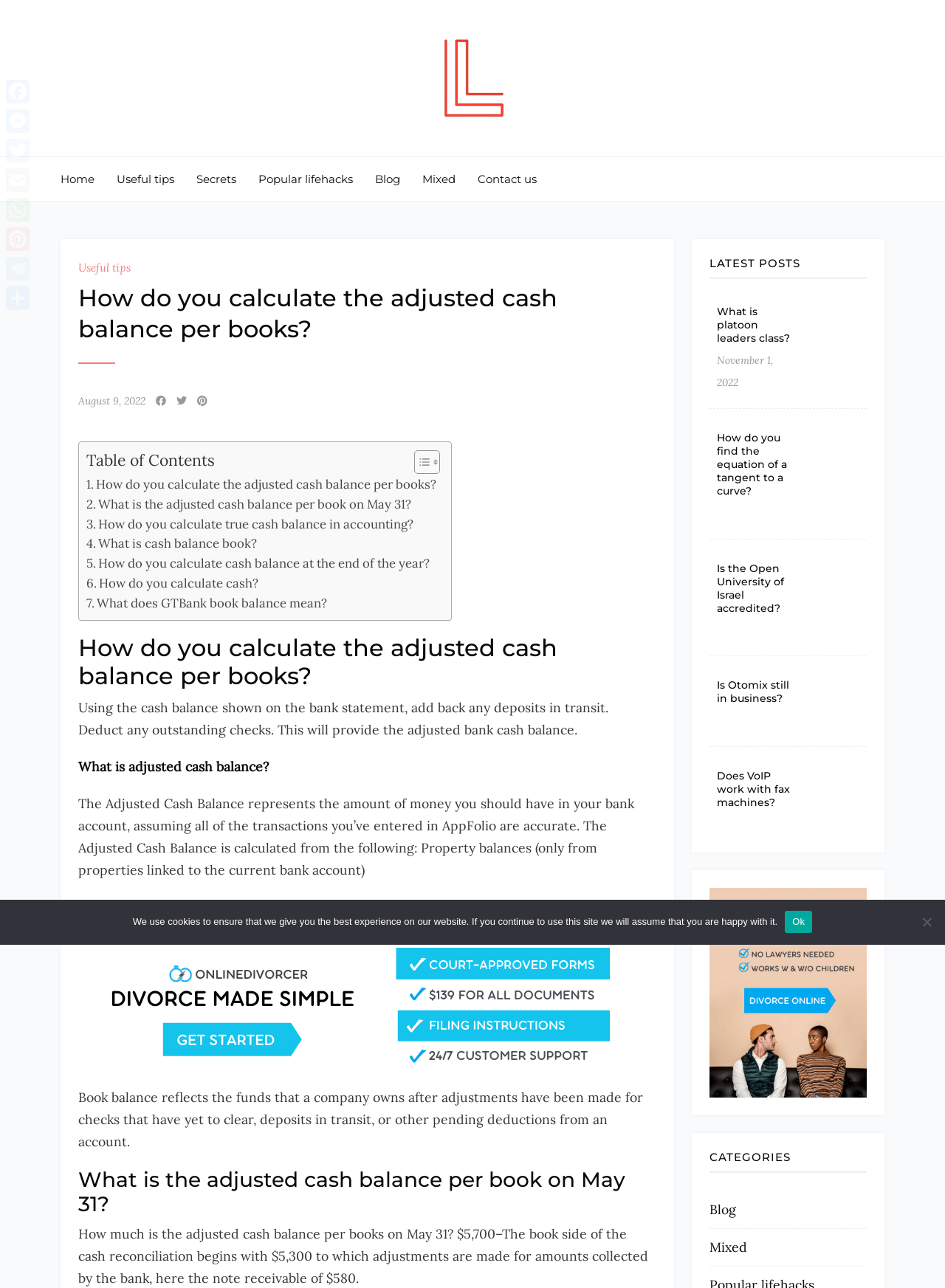What is the book balance?
Using the visual information, answer the question in a single word or phrase.

Funds owned after adjustments